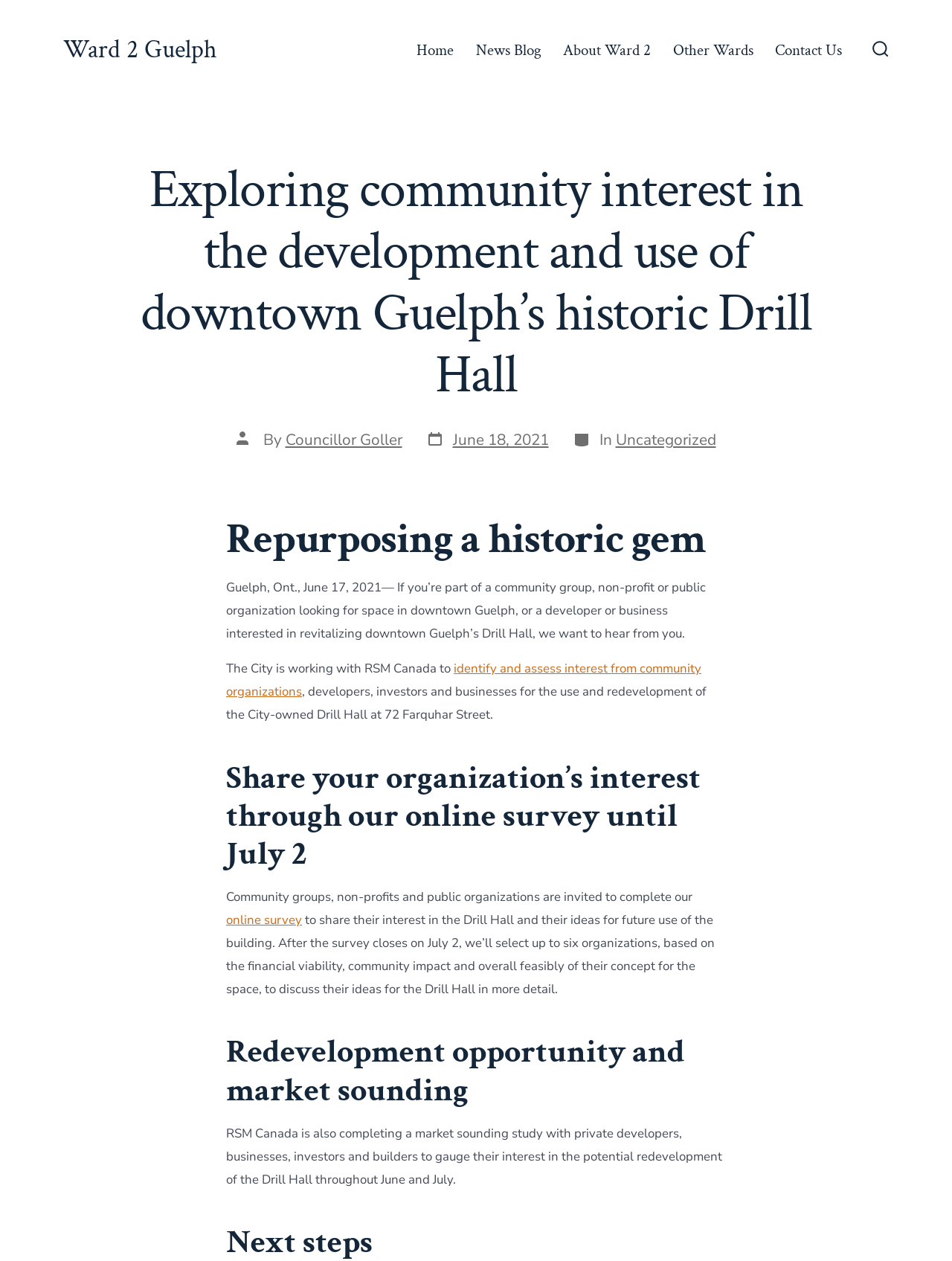Calculate the bounding box coordinates of the UI element given the description: "online survey".

[0.238, 0.723, 0.317, 0.736]